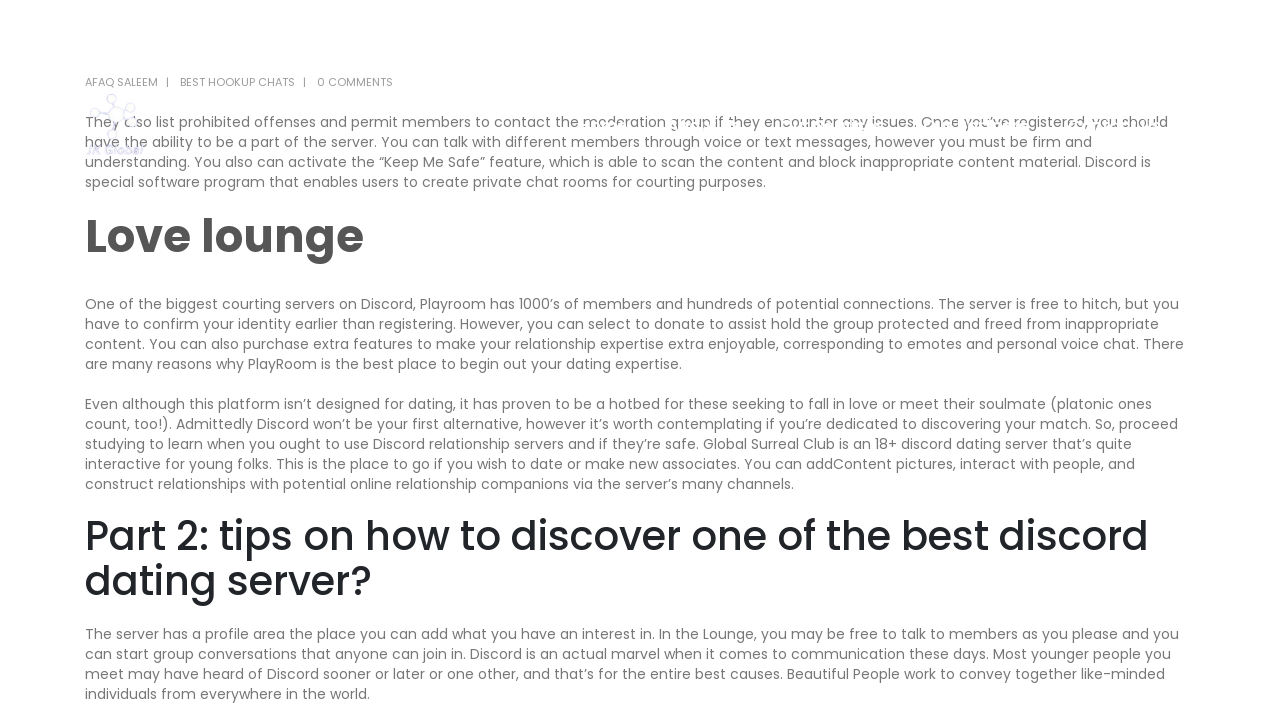Offer a meticulous description of the webpage's structure and content.

The webpage is about Discord dating servers, specifically highlighting the new method to discover love. At the top, there is a navigation menu with links to "Home", "About Us", "Our Services", "Our Partners", and "Contact Us". Below the navigation menu, there is a section with links to "AFAQ SALEEM", "BEST HOOKUP CHATS", and "0 COMMENTS".

The main content of the webpage is divided into sections, each with a heading. The first section, "Love lounge", discusses the features of Discord dating servers, including the ability to create private chat rooms, talk with other members through voice or text messages, and activate the "Keep Me Safe" feature to block inappropriate content.

The next section describes Playroom, one of the largest dating servers on Discord, which has thousands of members and hundreds of potential connections. The server is free to join, but requires identity verification before registering.

The following section explains why Discord, although not designed for dating, has become a popular platform for finding love or meeting new people. It highlights the Global Surreal Club, an 18+ Discord dating server that allows users to upload pictures, interact with others, and build relationships.

The final section, "Part 2: how to find the best discord dating server?", provides tips on finding the right Discord dating server. It describes the features of a server, including a profile area where users can add their interests, and the ability to start group conversations.

Throughout the webpage, there are no images, but there are several links and headings that break up the text into sections. The text is informative and provides details about Discord dating servers and how to use them to find love or meet new people.